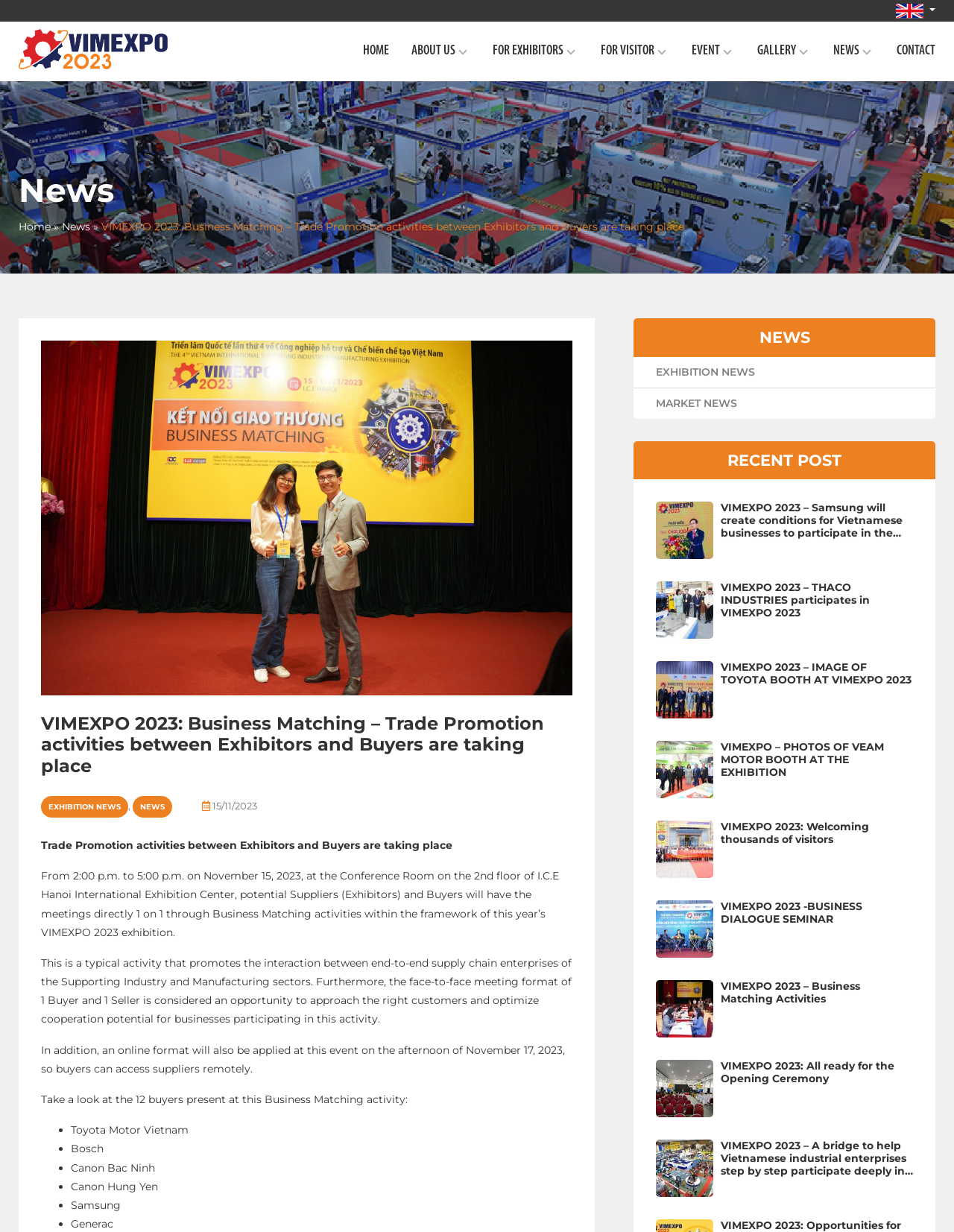Please identify the bounding box coordinates of the region to click in order to complete the task: "View NEWS". The coordinates must be four float numbers between 0 and 1, specified as [left, top, right, bottom].

[0.02, 0.139, 0.98, 0.171]